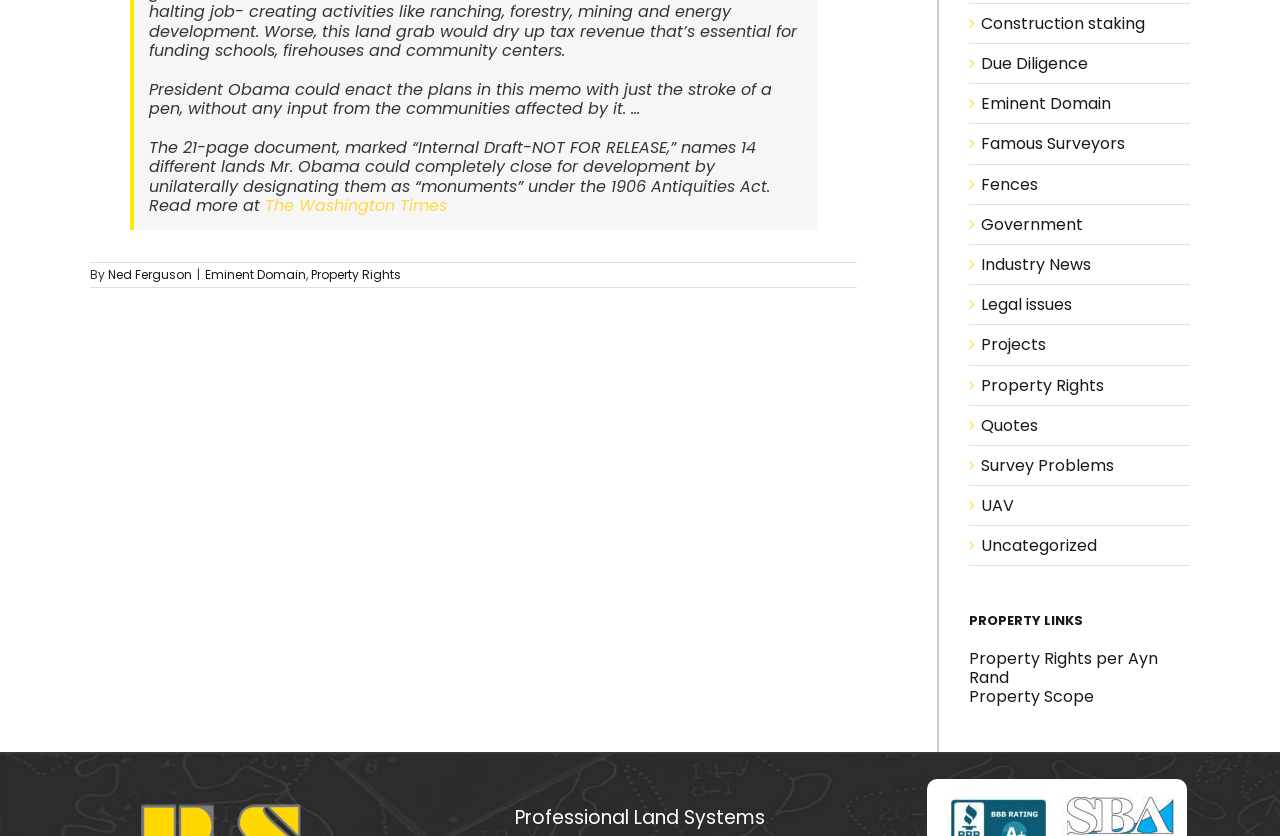Locate the bounding box coordinates of the UI element described by: "Property Rights per Ayn Rand". The bounding box coordinates should consist of four float numbers between 0 and 1, i.e., [left, top, right, bottom].

[0.757, 0.776, 0.93, 0.822]